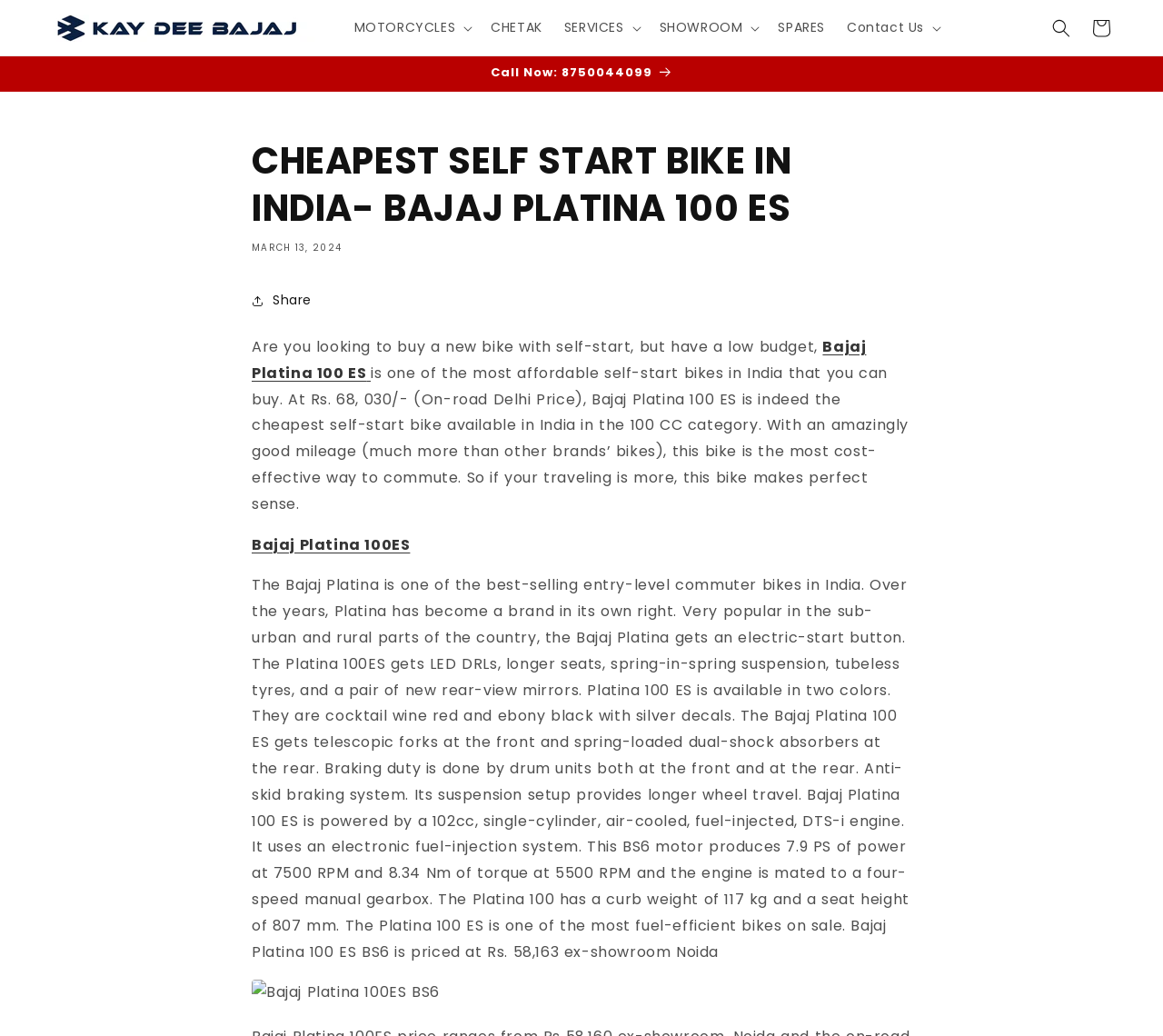Bounding box coordinates are to be given in the format (top-left x, top-left y, bottom-right x, bottom-right y). All values must be floating point numbers between 0 and 1. Provide the bounding box coordinate for the UI element described as: Bajaj Platina 100ES

[0.216, 0.515, 0.353, 0.536]